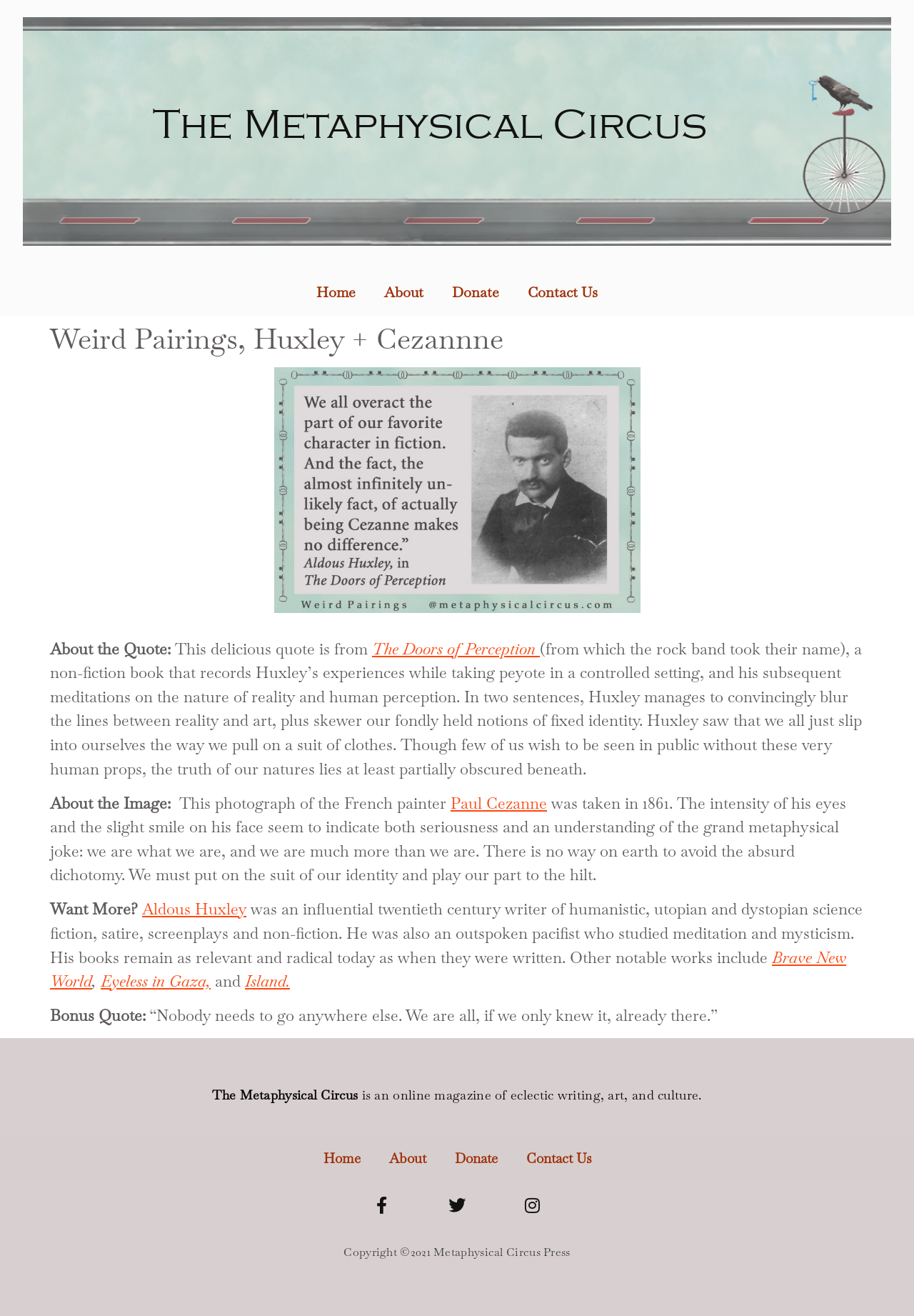Given the following UI element description: "Fashion House Boutique", find the bounding box coordinates in the webpage screenshot.

None